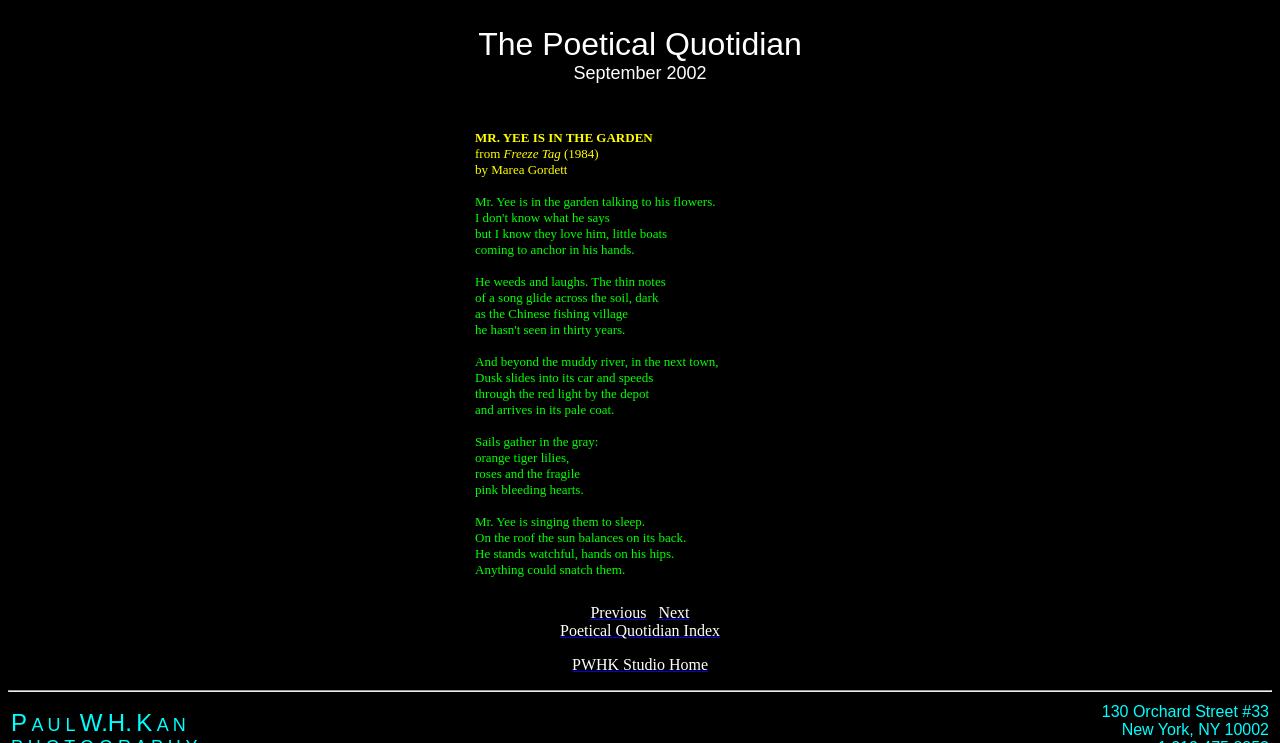Provide a brief response to the question below using one word or phrase:
What is Mr. Yee doing in the garden?

talking to his flowers